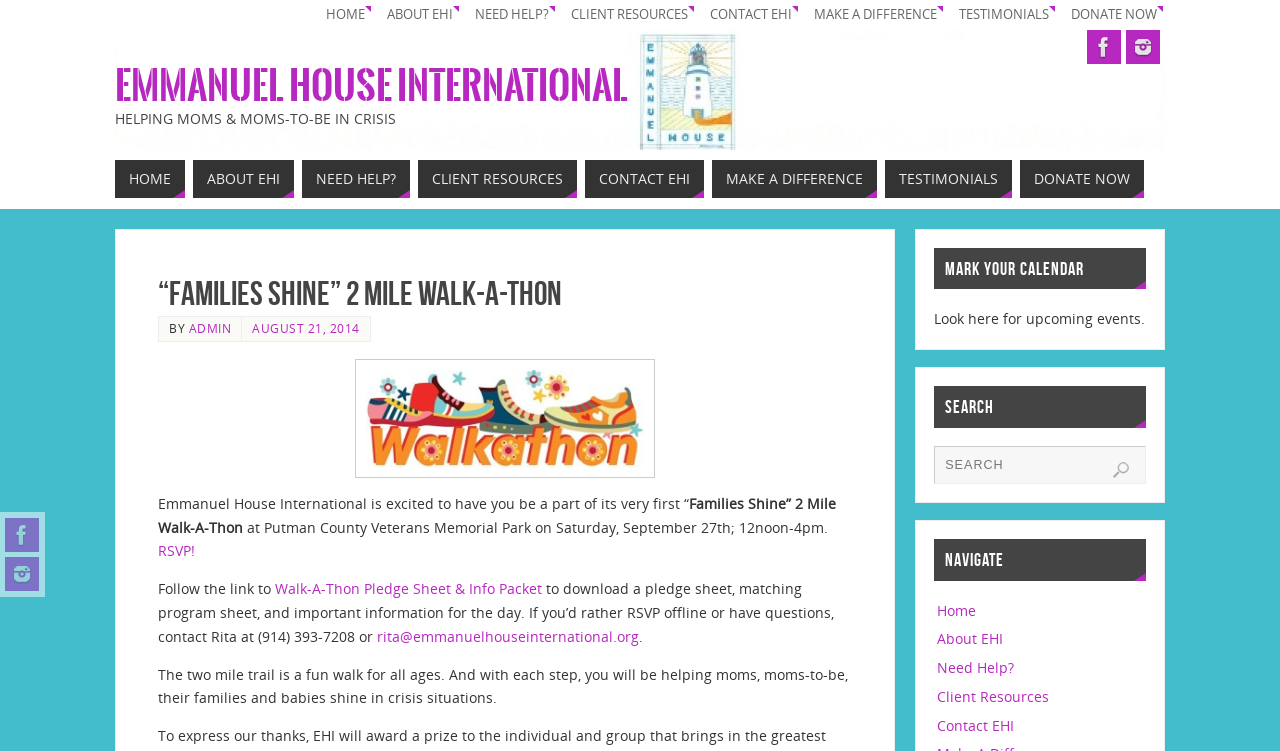Determine which piece of text is the heading of the webpage and provide it.

“Families Shine” 2 Mile Walk-A-Thon